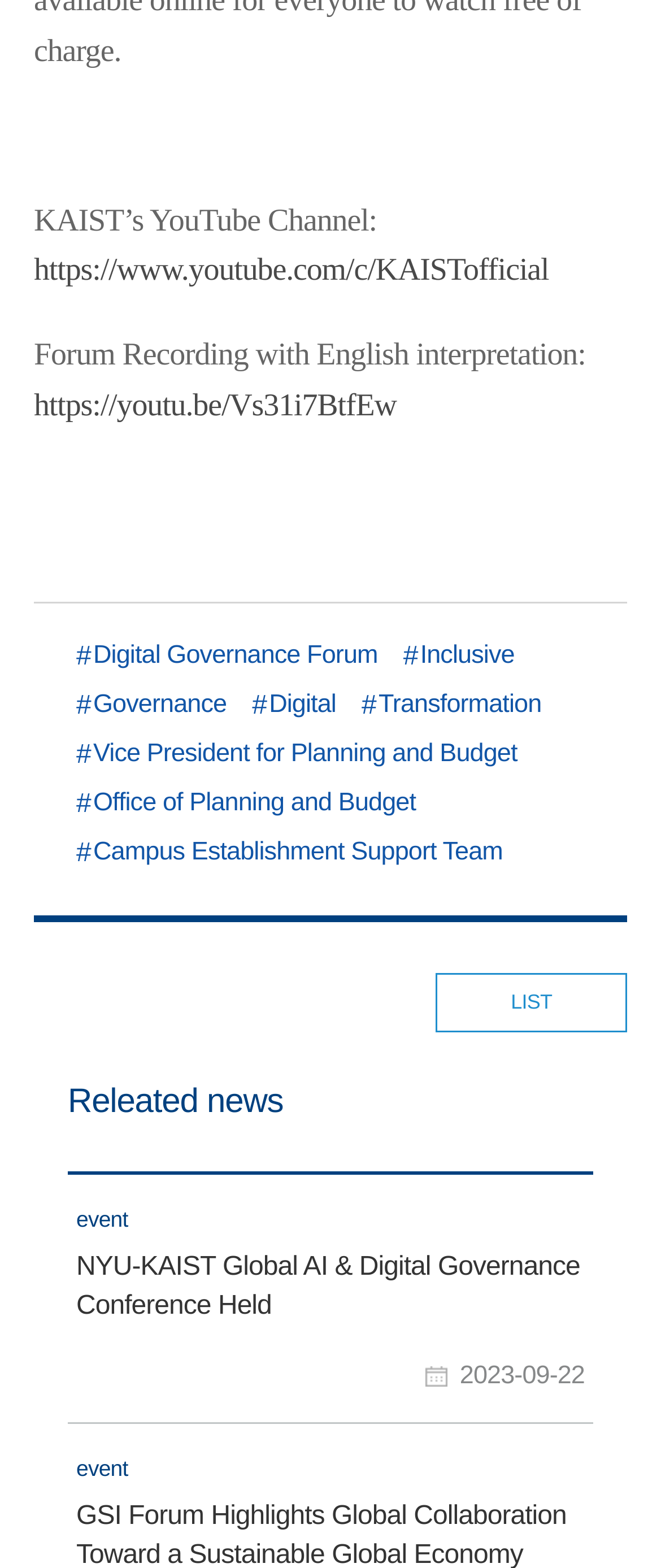What is the position of the person?
Using the picture, provide a one-word or short phrase answer.

Vice President for Planning and Budget